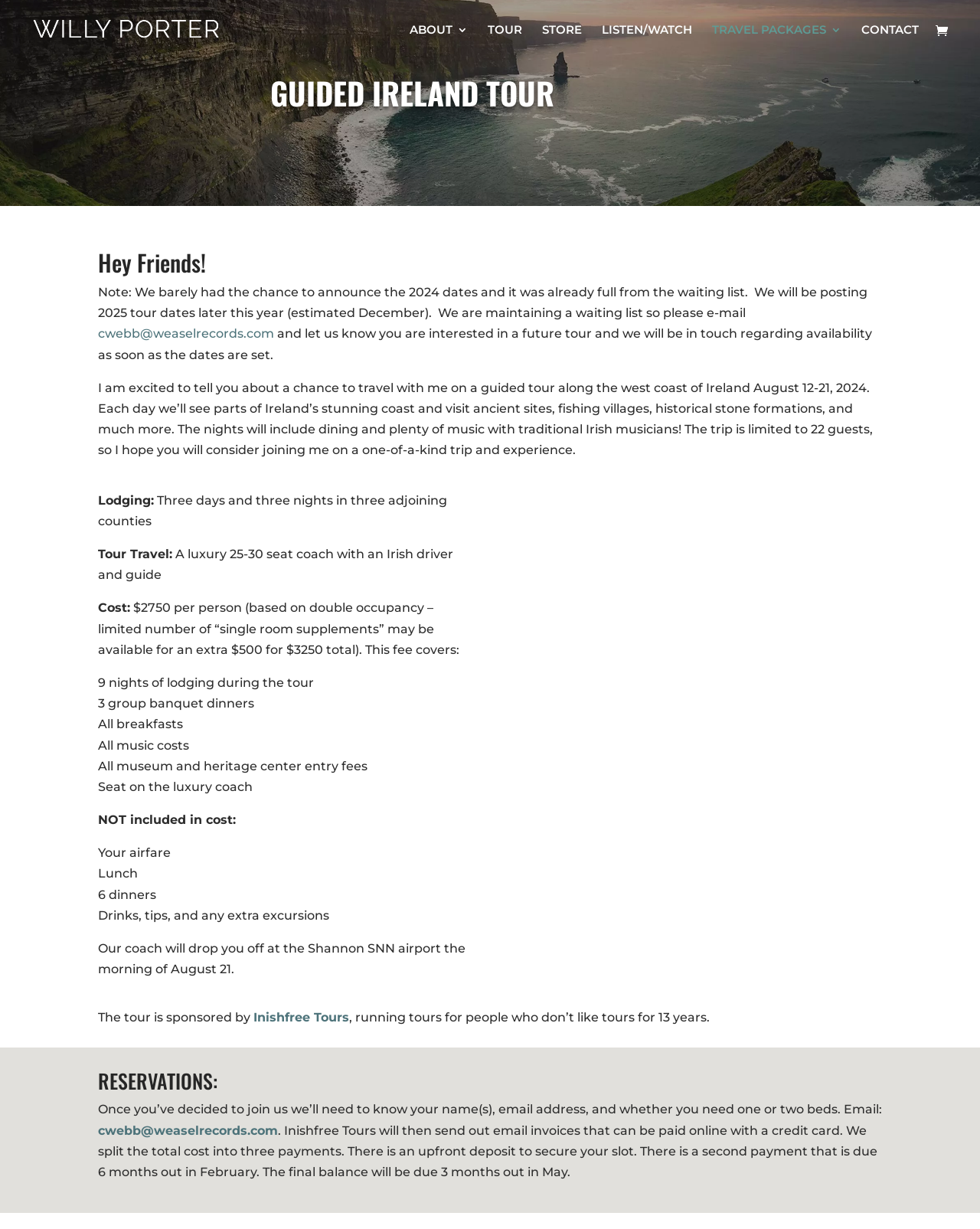Give a detailed account of the webpage, highlighting key information.

The webpage is about Guided Ireland tours led by Willy Porter. At the top, there is a link to Willy Porter's profile, accompanied by an image of him. Below this, there is a navigation menu with links to different sections of the website, including ABOUT, TOUR, STORE, LISTEN/WATCH, TRAVEL PACKAGES, and CONTACT.

The main content of the page is a description of a guided tour of Ireland's west coast, led by Willy Porter. The tour is scheduled to take place from August 12-21, 2024, and is limited to 22 guests. The page provides details about the tour, including the itinerary, accommodations, transportation, and cost.

The tour description is divided into sections, including an introduction, lodging, tour travel, cost, and what is included and excluded from the cost. There are also several images scattered throughout the page, although their content is not specified.

At the bottom of the page, there is a section on reservations, which provides information on how to book a spot on the tour. This includes contacting Willy Porter's team via email and making payments through Inishfree Tours.

On the right side of the page, there is a small icon, possibly a social media link, represented by the Unicode character '\ue07a'.